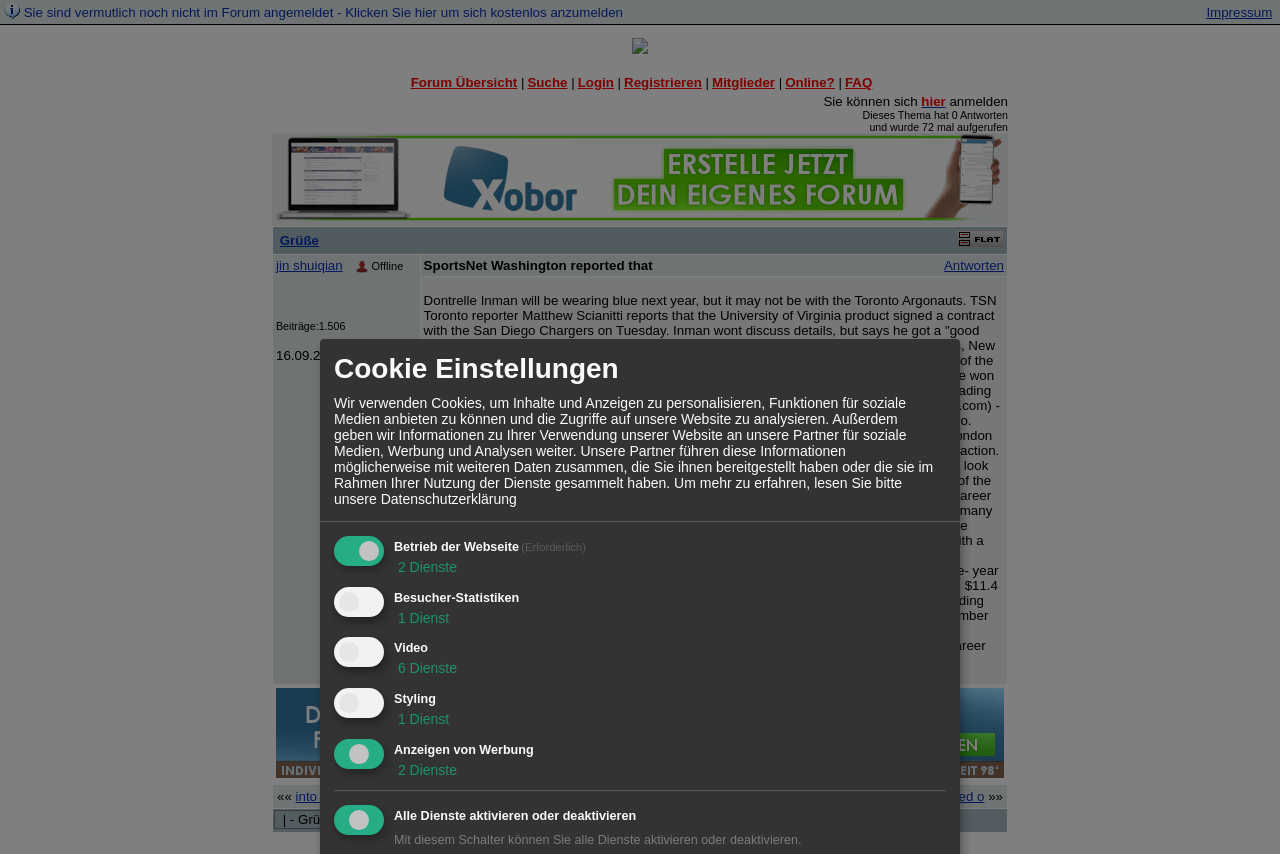Please identify the bounding box coordinates of the element that needs to be clicked to execute the following command: "Click on the 'Grüße' link". Provide the bounding box using four float numbers between 0 and 1, formatted as [left, top, right, bottom].

[0.219, 0.272, 0.249, 0.29]